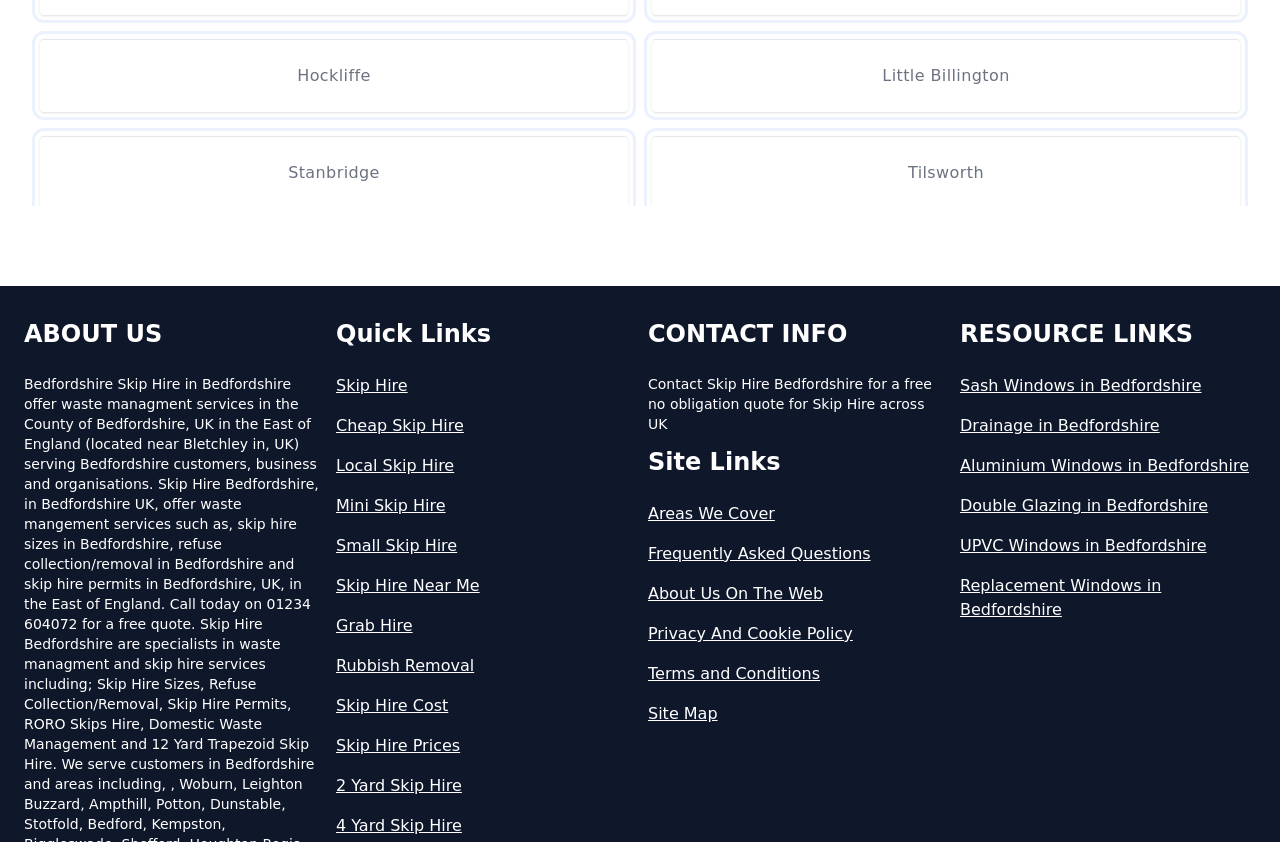Indicate the bounding box coordinates of the element that must be clicked to execute the instruction: "Visit 'About Us' page". The coordinates should be given as four float numbers between 0 and 1, i.e., [left, top, right, bottom].

[0.019, 0.378, 0.25, 0.416]